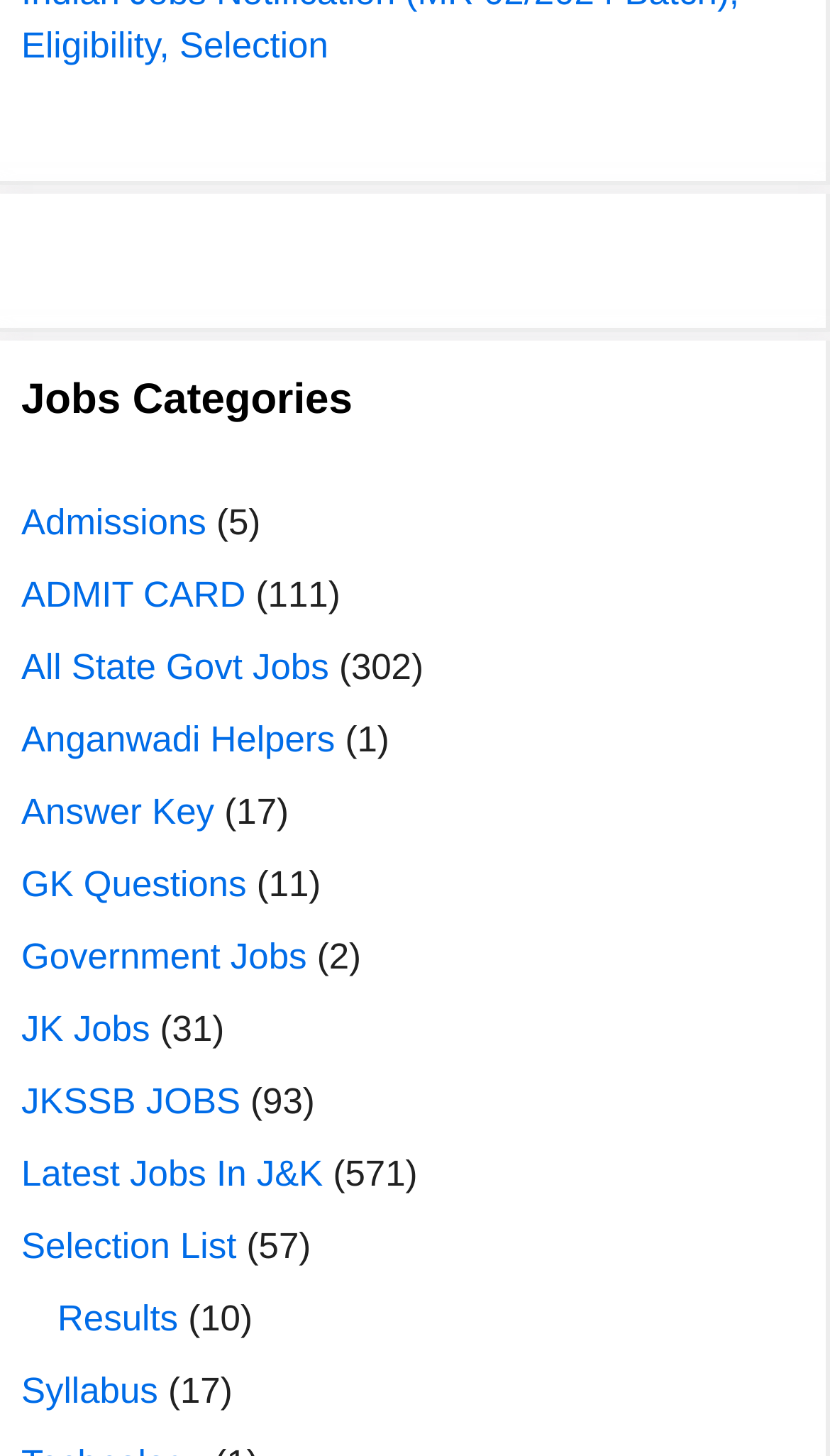Locate the bounding box for the described UI element: "Latest Jobs In J&K". Ensure the coordinates are four float numbers between 0 and 1, formatted as [left, top, right, bottom].

[0.026, 0.792, 0.389, 0.82]